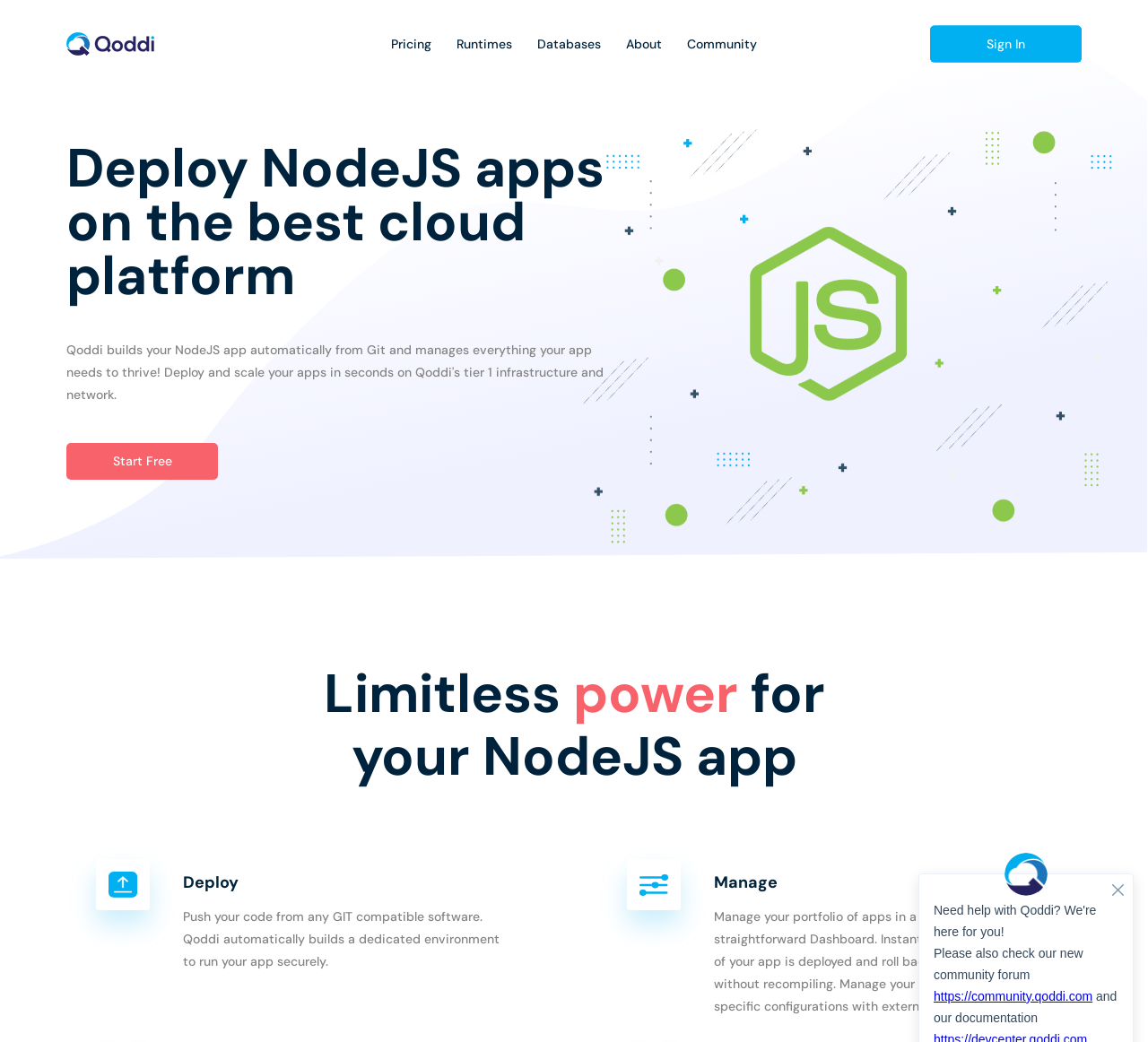Locate the bounding box coordinates of the element I should click to achieve the following instruction: "Learn about NodeJS app runtimes".

[0.398, 0.034, 0.446, 0.05]